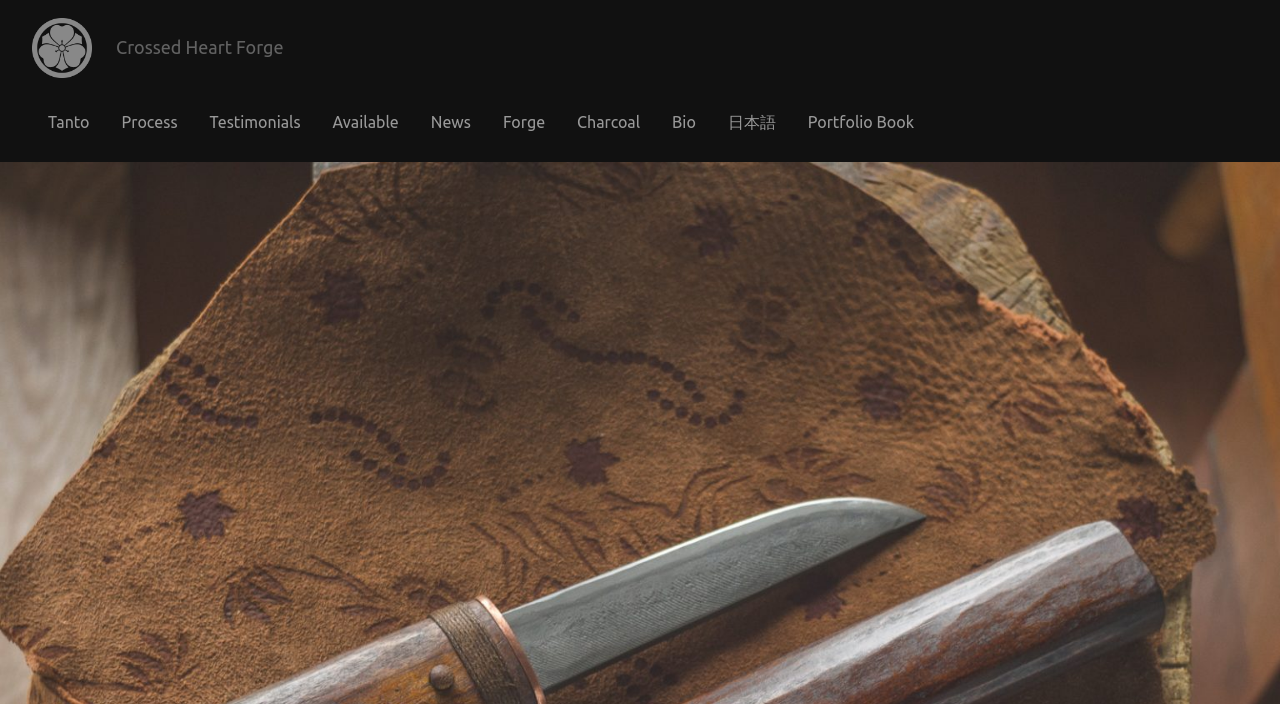Please provide a detailed answer to the question below by examining the image:
Is there a link to a Japanese webpage?

The presence of a link to a Japanese webpage can be determined by looking at the 'Main' navigation element and finding the link element with the text '日本語', which is Japanese for 'Japanese'. This suggests that there is a link to a Japanese webpage.